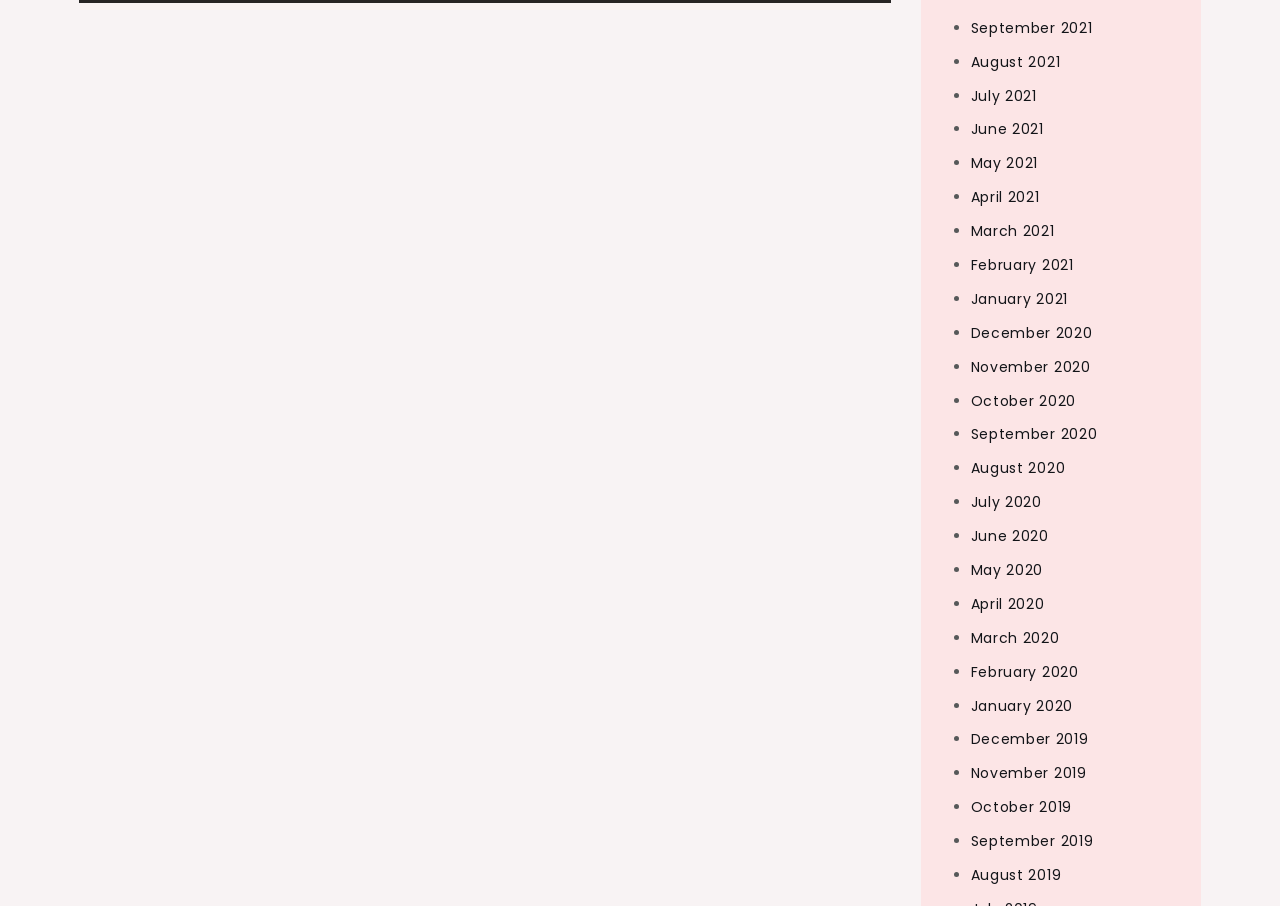Please provide a one-word or short phrase answer to the question:
What is the format of the month links?

Month YYYY